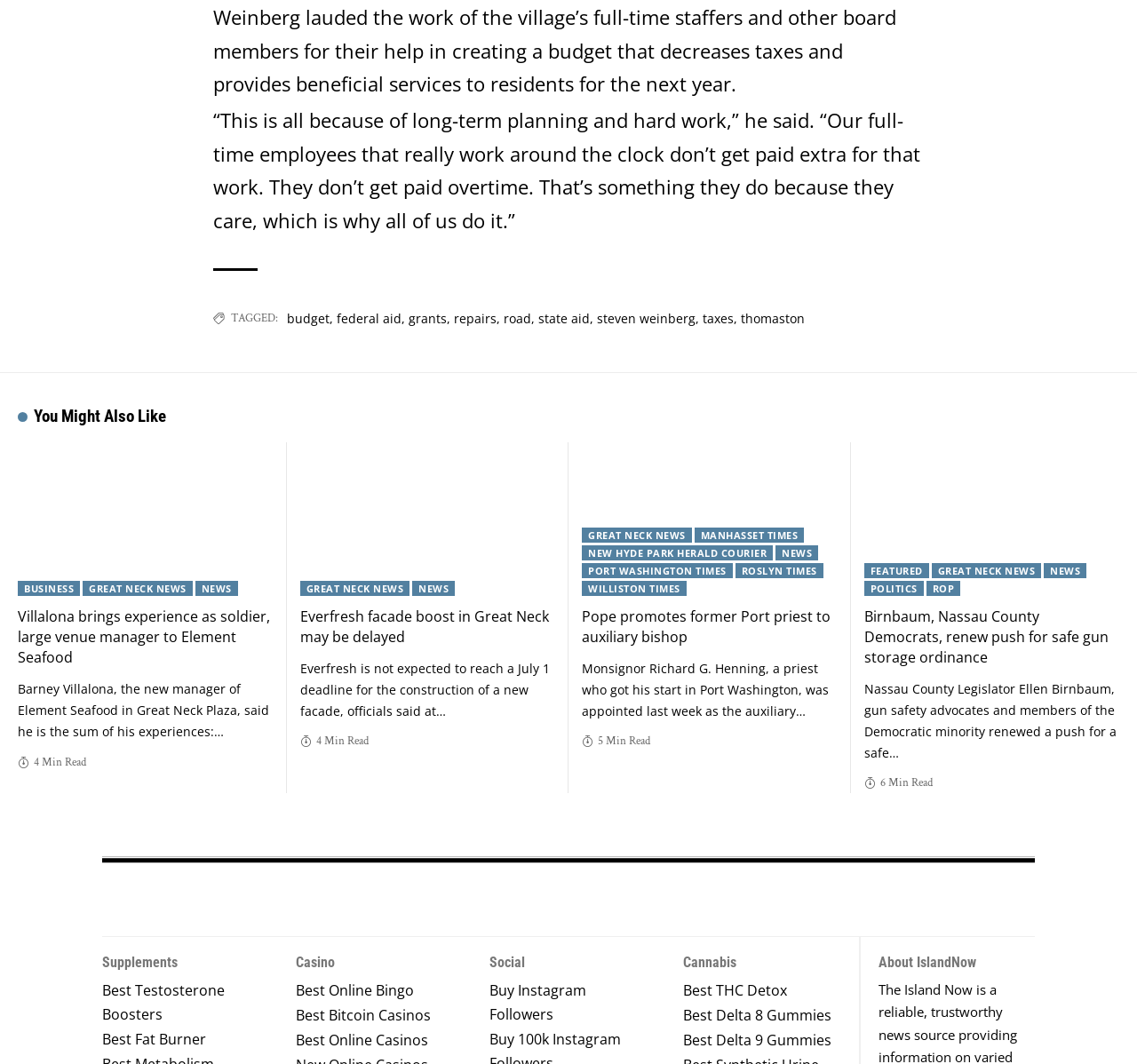Determine the bounding box coordinates of the clickable element to complete this instruction: "Learn more about 'Pope promotes former Port priest to auxiliary bishop'". Provide the coordinates in the format of four float numbers between 0 and 1, [left, top, right, bottom].

[0.512, 0.57, 0.73, 0.607]